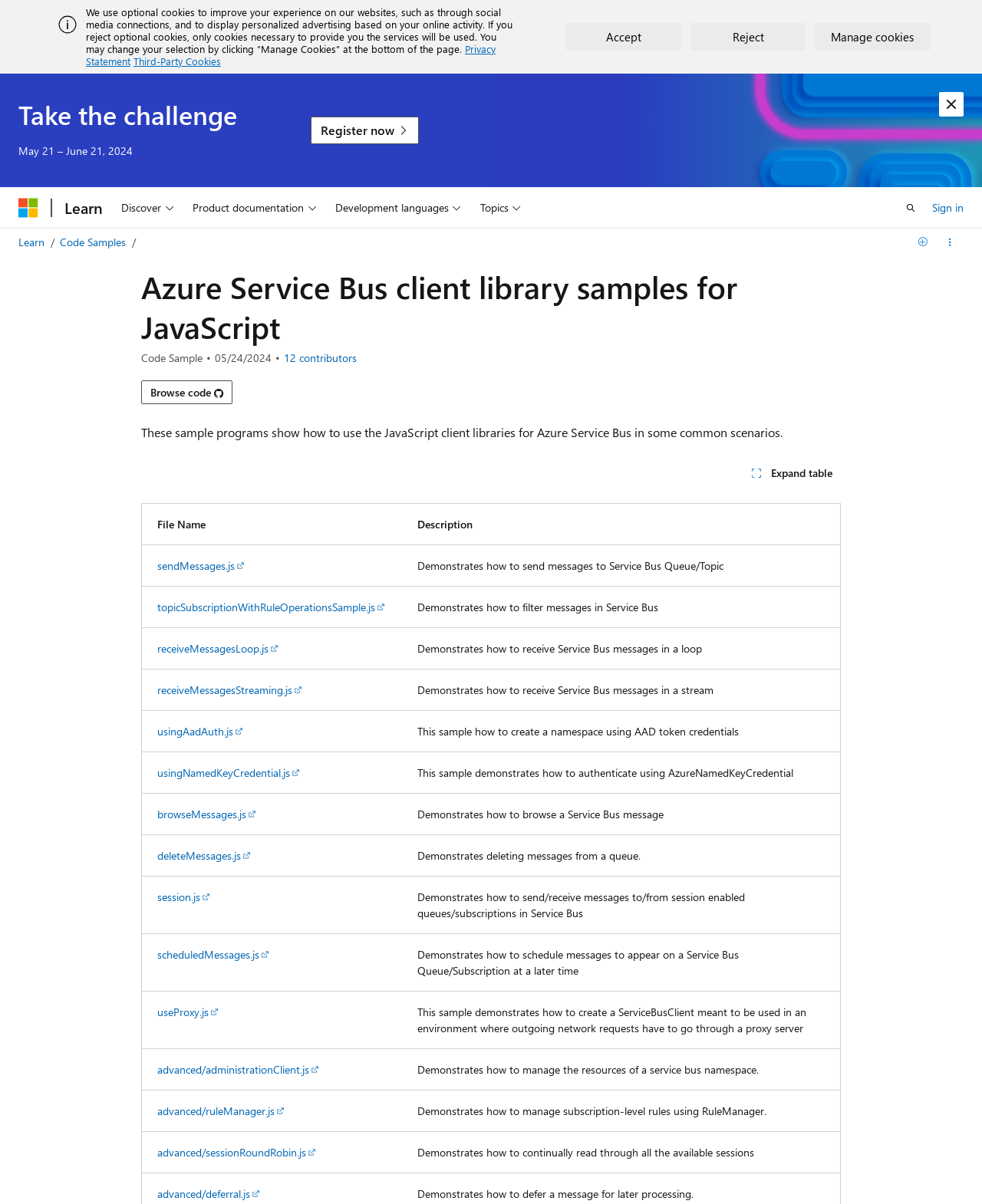Bounding box coordinates are given in the format (top-left x, top-left y, bottom-right x, bottom-right y). All values should be floating point numbers between 0 and 1. Provide the bounding box coordinate for the UI element described as: advanced/deferral.js

[0.16, 0.986, 0.266, 0.998]